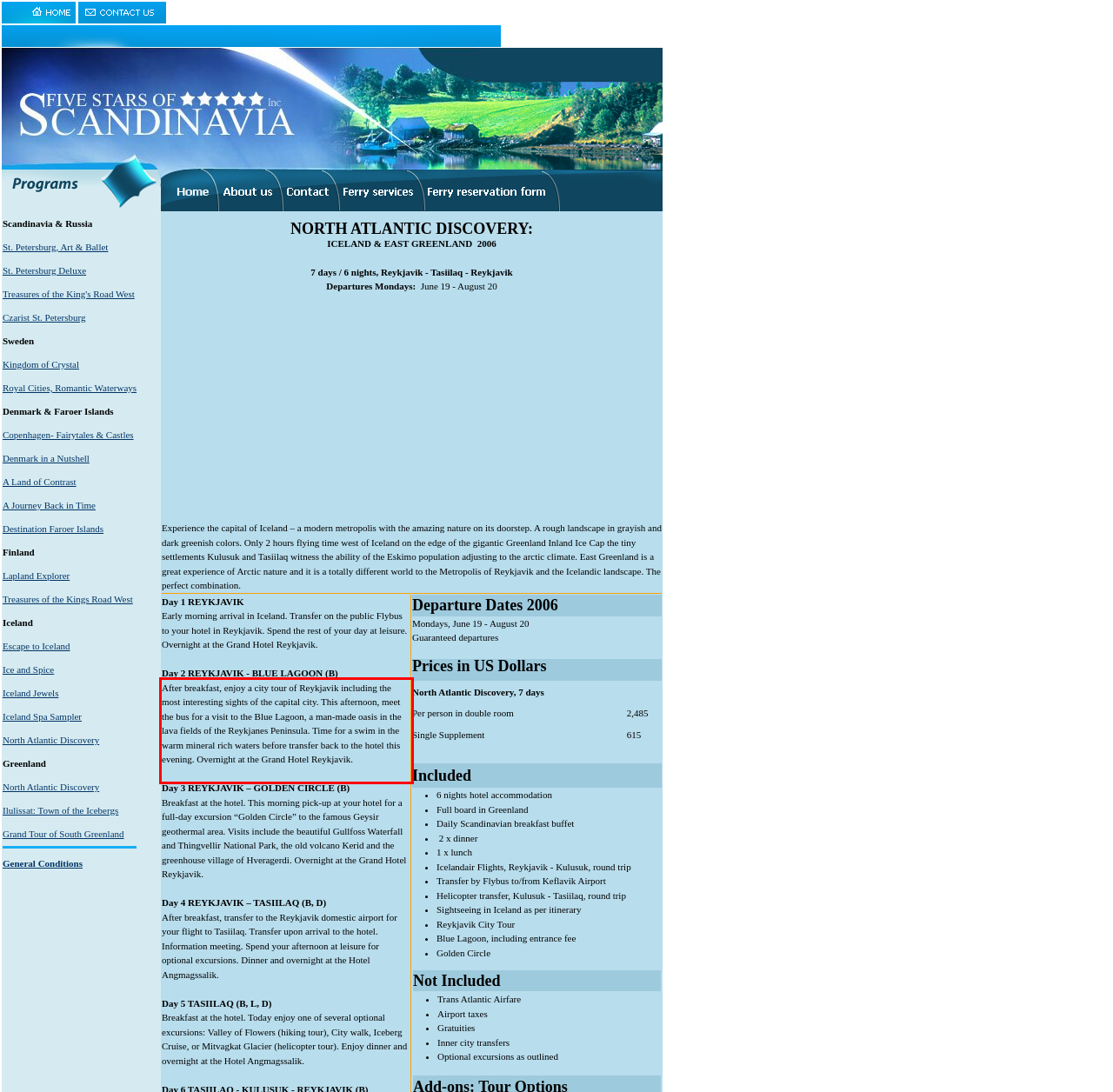Analyze the screenshot of a webpage where a red rectangle is bounding a UI element. Extract and generate the text content within this red bounding box.

After breakfast, enjoy a city tour of Reykjavik including the most interesting sights of the capital city. This afternoon, meet the bus for a visit to the Blue Lagoon, a man-made oasis in the lava fields of the Reykjanes Peninsula. Time for a swim in the warm mineral rich waters before transfer back to the hotel this evening. Overnight at the Grand Hotel Reykjavik.